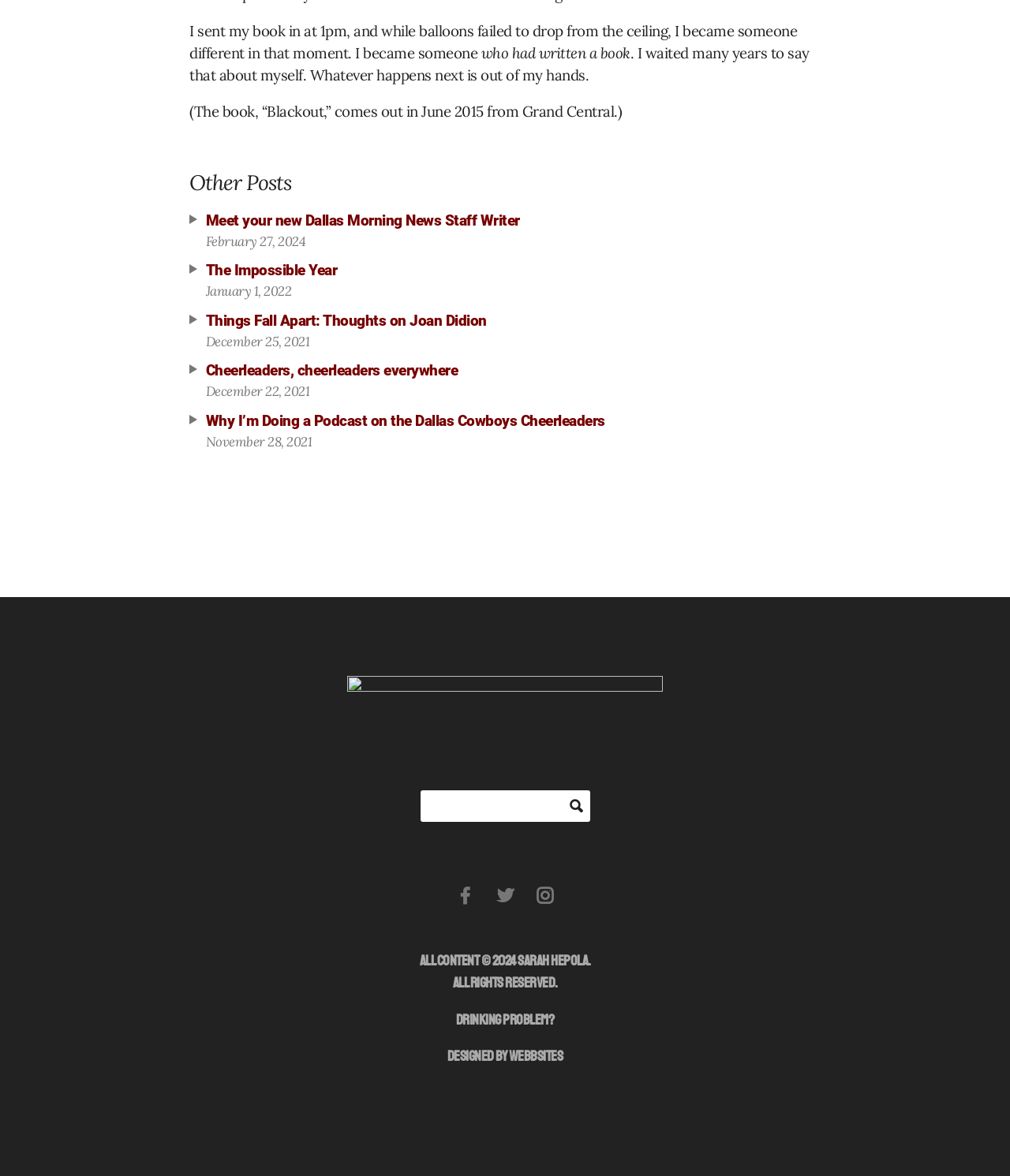Please locate the bounding box coordinates of the element that needs to be clicked to achieve the following instruction: "Contact Sarah Hepola about drinking problems". The coordinates should be four float numbers between 0 and 1, i.e., [left, top, right, bottom].

[0.451, 0.859, 0.549, 0.875]